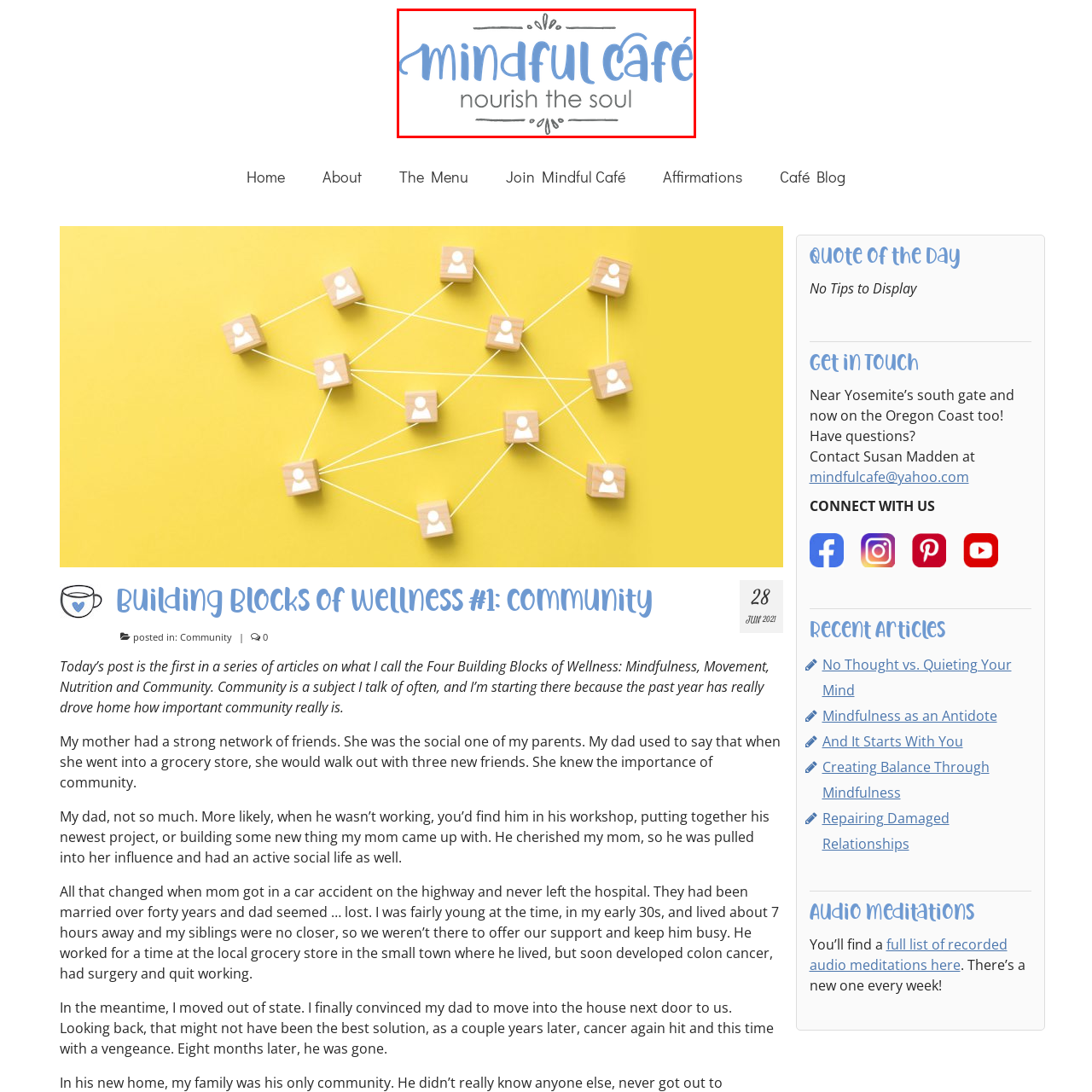Focus on the image marked by the red bounding box and offer an in-depth answer to the subsequent question based on the visual content: What is the color of the font used for the café's name?

The caption describes the font used for the café's name as being colored in a calming blue, which suggests tranquility and mindfulness.